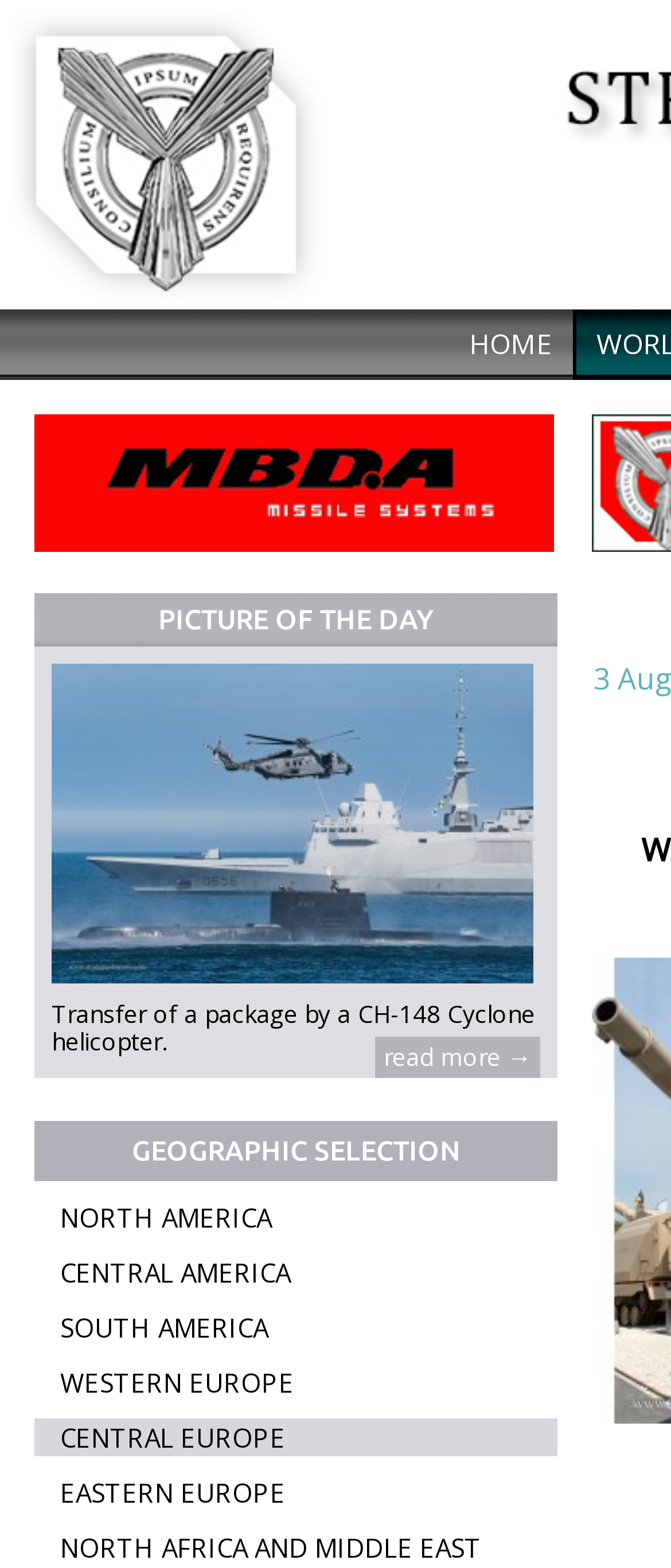What is the topic of the article with the image?
Based on the image, answer the question with a single word or brief phrase.

CH-148 Cyclone helicopter